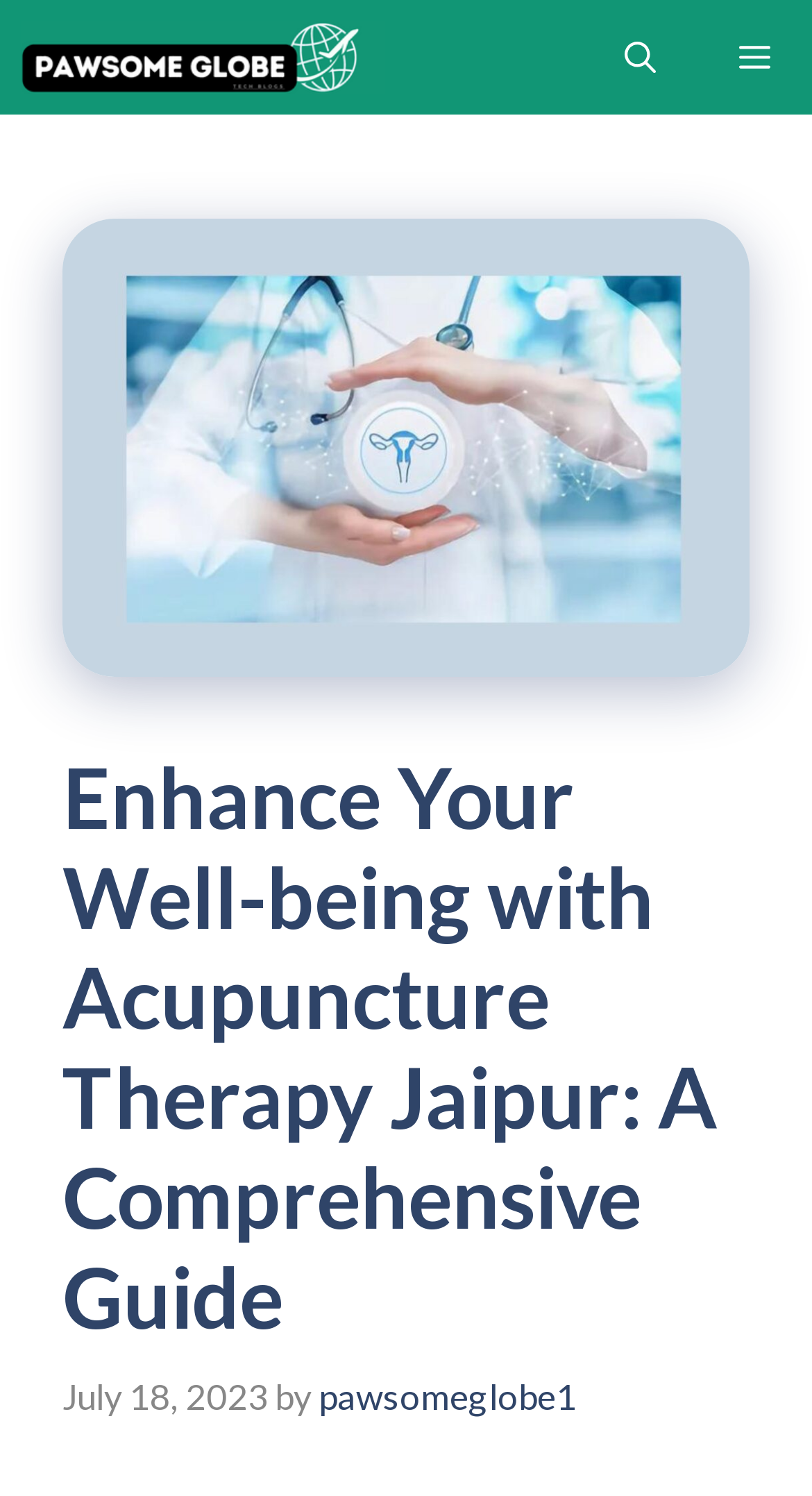Give a concise answer of one word or phrase to the question: 
What is the purpose of the 'Open search' button?

To open search